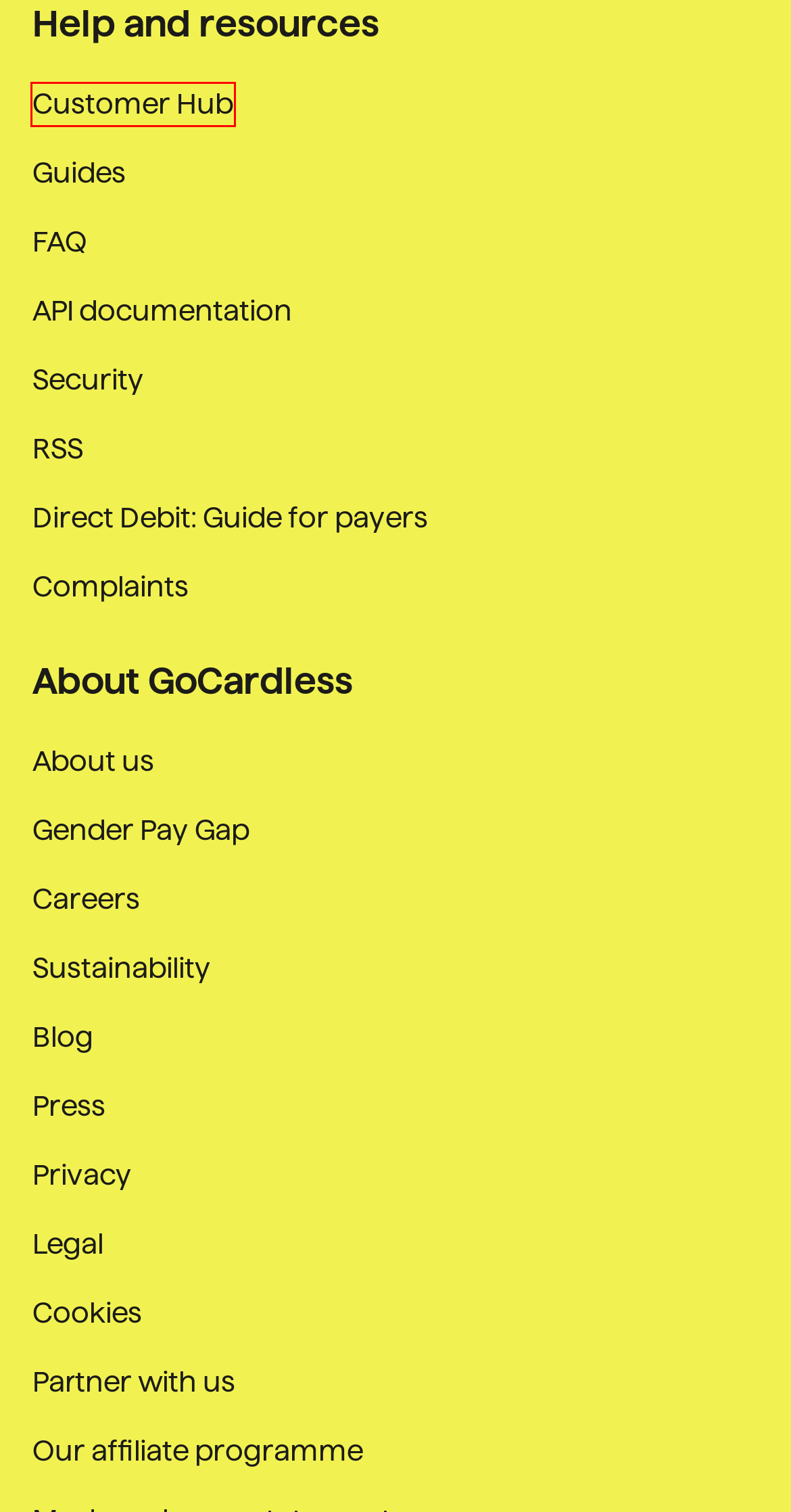Examine the screenshot of a webpage with a red bounding box around a specific UI element. Identify which webpage description best matches the new webpage that appears after clicking the element in the red bounding box. Here are the candidates:
A. GoCardless Customer Hub
B. About us | GoCardless
C. Refer merchants, earn commission | GoCardless affiliate programme | GoCardless
D. Sustainability | GoCardless
E. Privacy Centre | GoCardless
F. FAQ Merchants | GoCardless
G. Partner With Us  | GoCardless
H. Careers | GoCardless

A